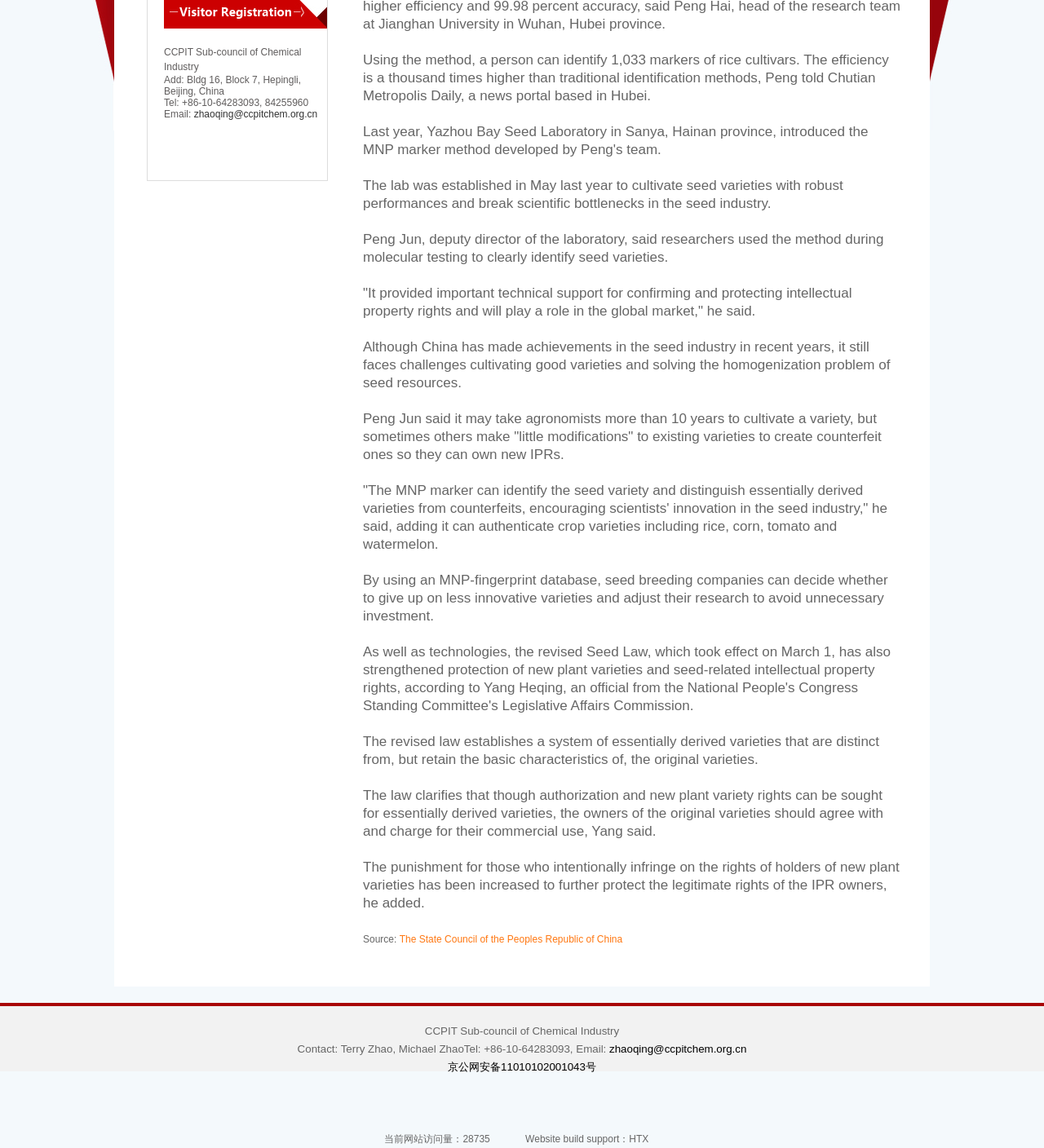Given the description "Website build", provide the bounding box coordinates of the corresponding UI element.

[0.503, 0.987, 0.559, 0.997]